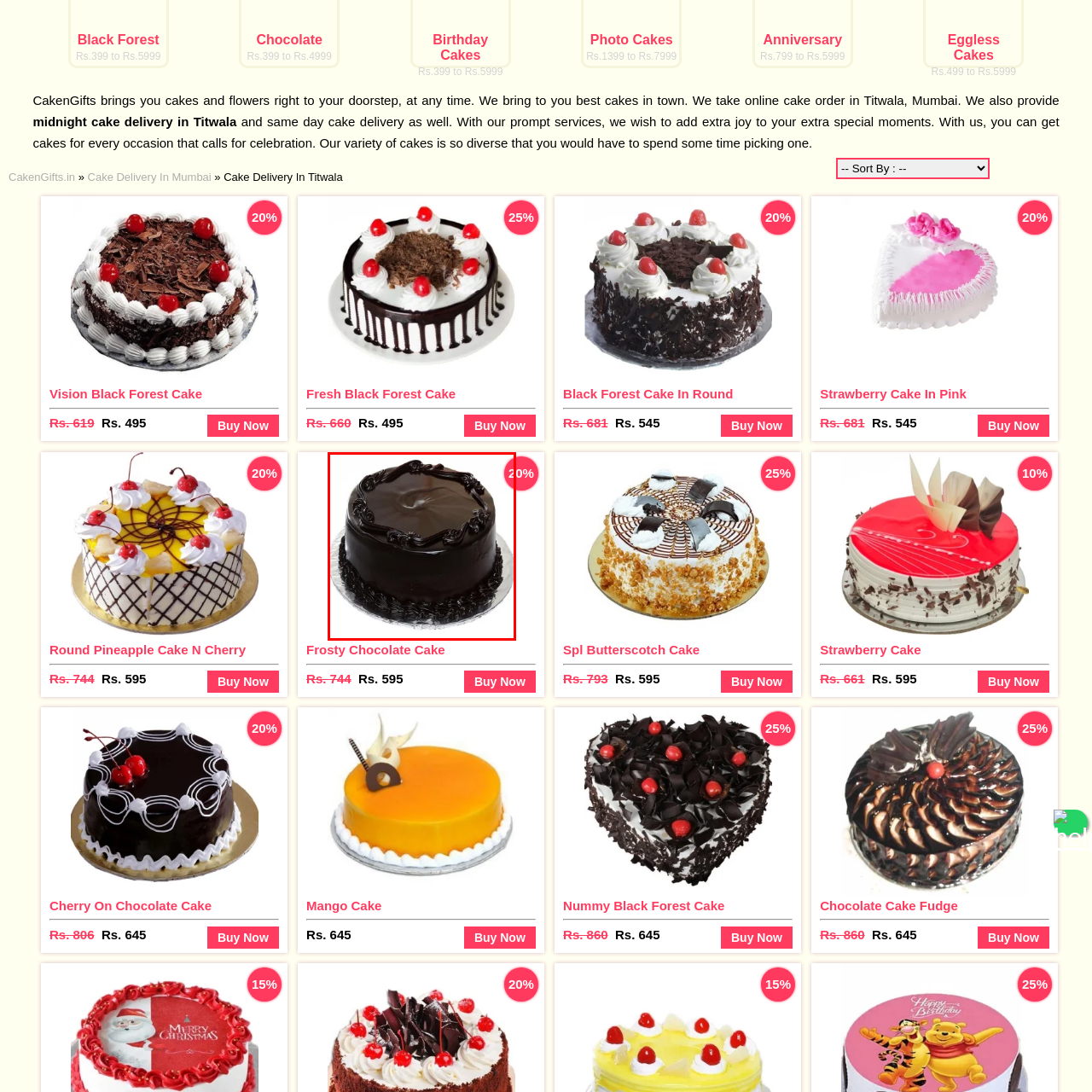Generate a detailed caption for the content inside the red bounding box.

This image features a delectable **Frosty Chocolate Cake**, showcasing a rich and glossy dark chocolate frosting that envelops the entire cake. The cake is beautifully decorated with intricate chocolate swirls along the top and a scalloped design at the base, emphasizing its indulgent nature. It is presented on a silver cake board, which enhances its elegant appearance. The cake’s smooth surface and dark hue are inviting, suggesting a moist and flavorful interior perfect for any celebration. It captures the essence of a classic chocolate dessert, making it an ideal choice for chocolate lovers and special occasions alike.